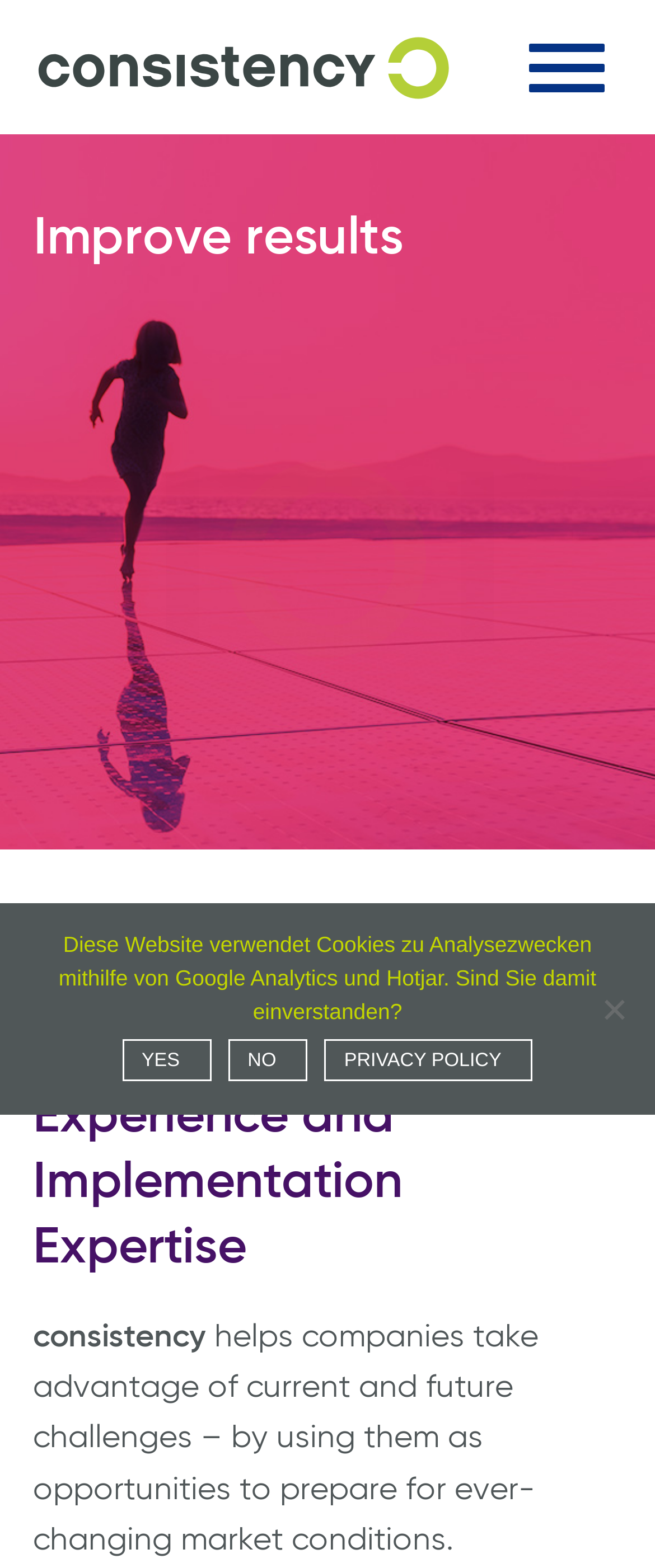Please determine the bounding box of the UI element that matches this description: Read more. The coordinates should be given as (top-left x, top-left y, bottom-right x, bottom-right y), with all values between 0 and 1.

None